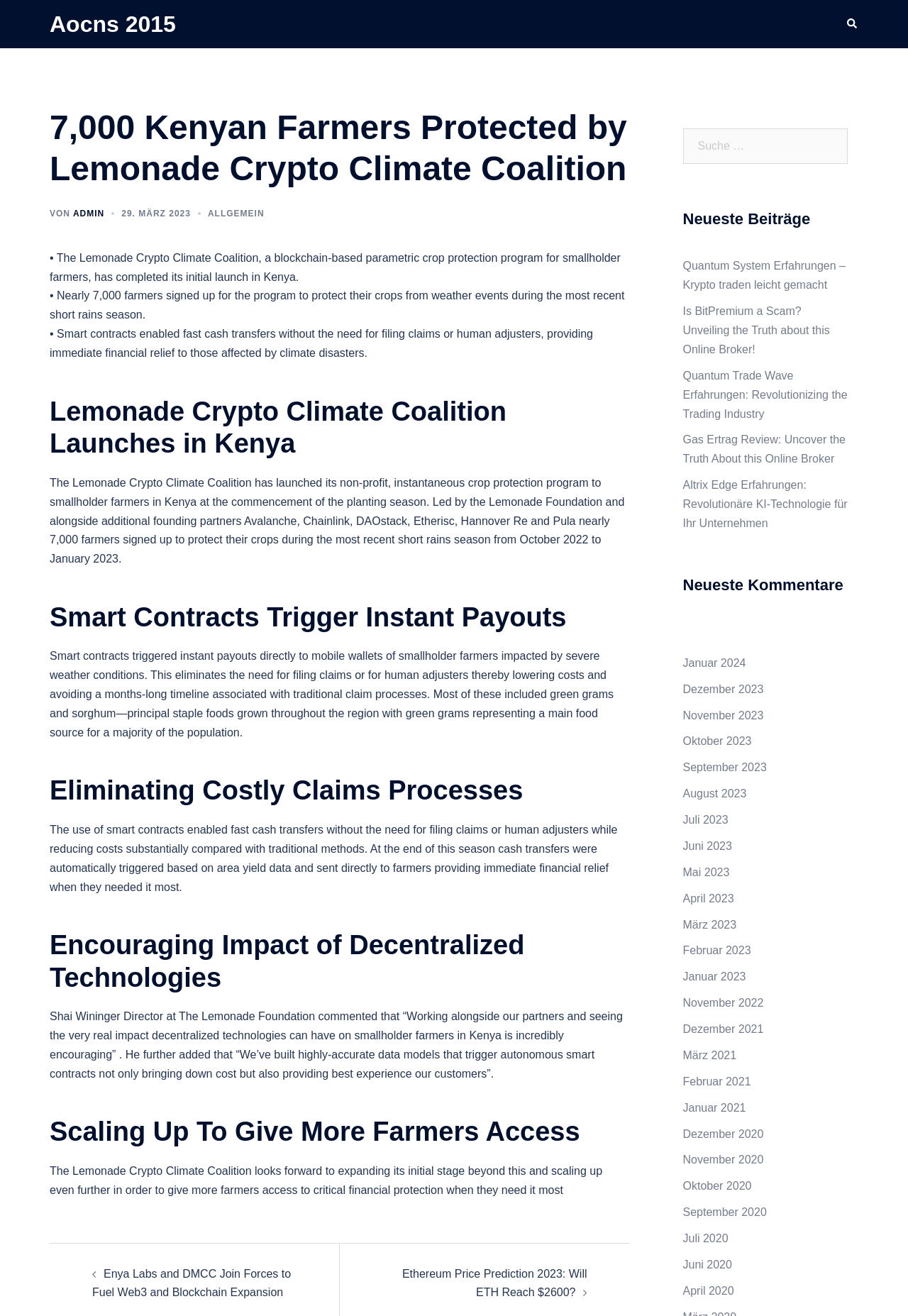Please identify the bounding box coordinates of the element on the webpage that should be clicked to follow this instruction: "Click on the link to Enya Labs and DMCC Join Forces to Fuel Web3 and Blockchain Expansion". The bounding box coordinates should be given as four float numbers between 0 and 1, formatted as [left, top, right, bottom].

[0.102, 0.963, 0.32, 0.987]